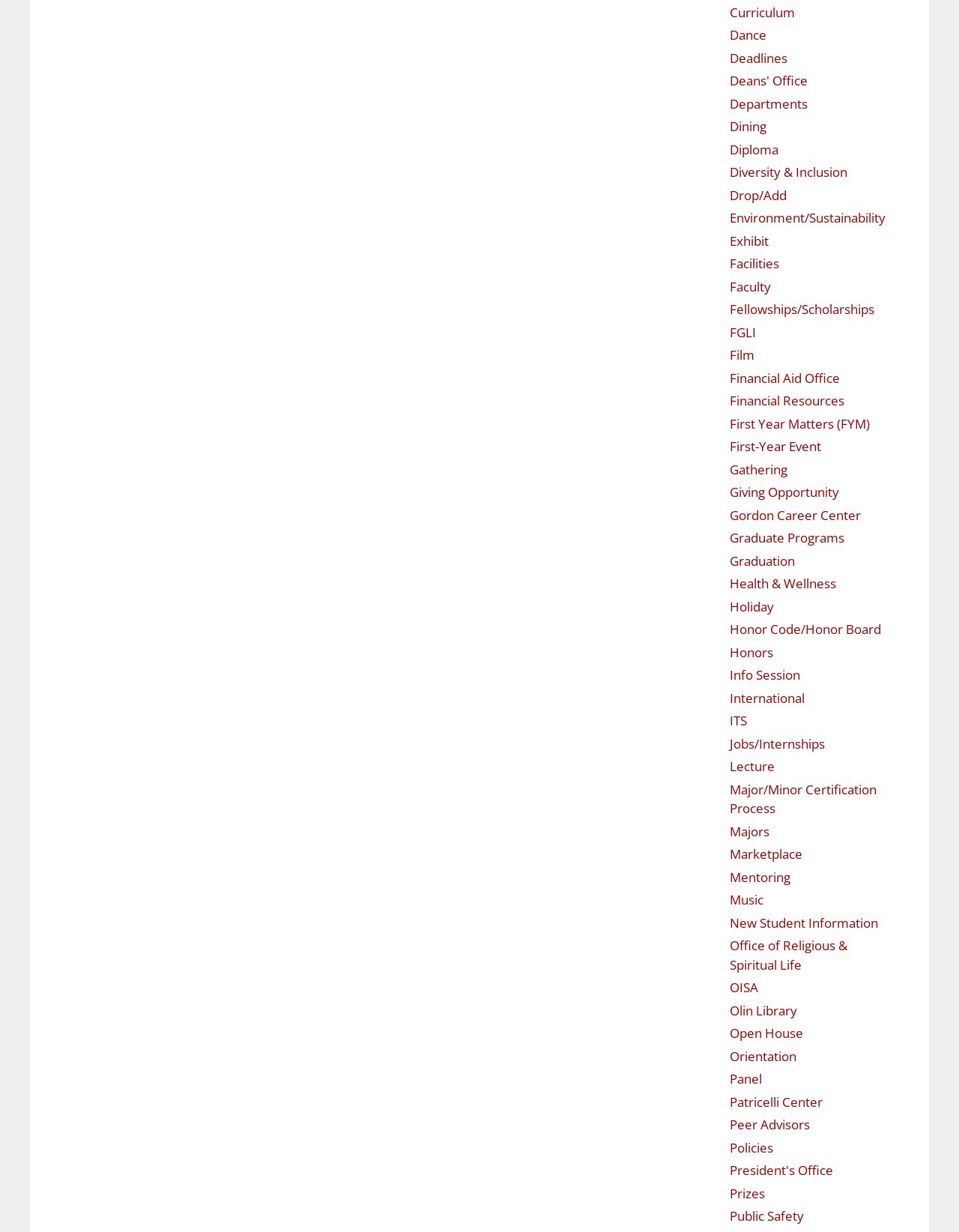Respond to the question with just a single word or phrase: 
What is the topic of the link 'Diversity & Inclusion'?

Diversity and inclusion